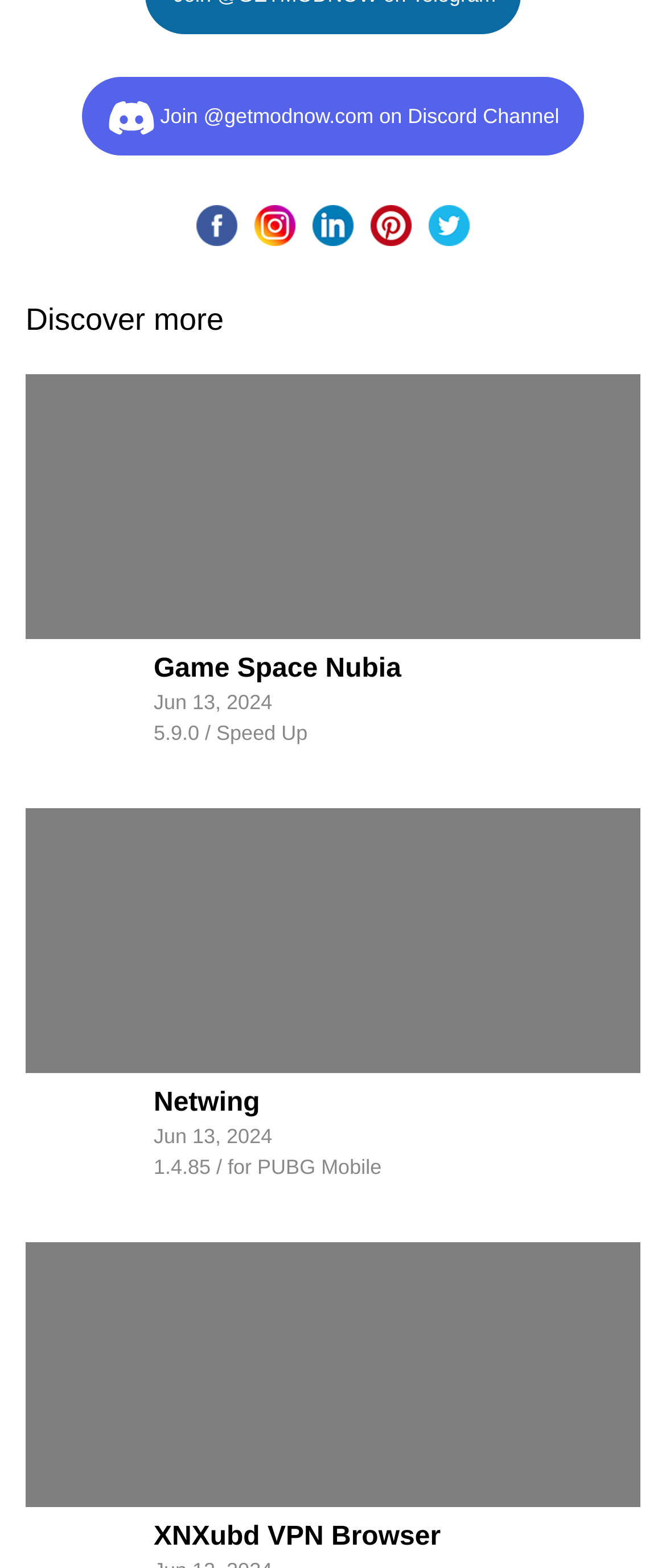Determine the bounding box coordinates of the UI element described by: "title="XNXubd VPN Browser"".

[0.038, 0.792, 0.962, 0.961]